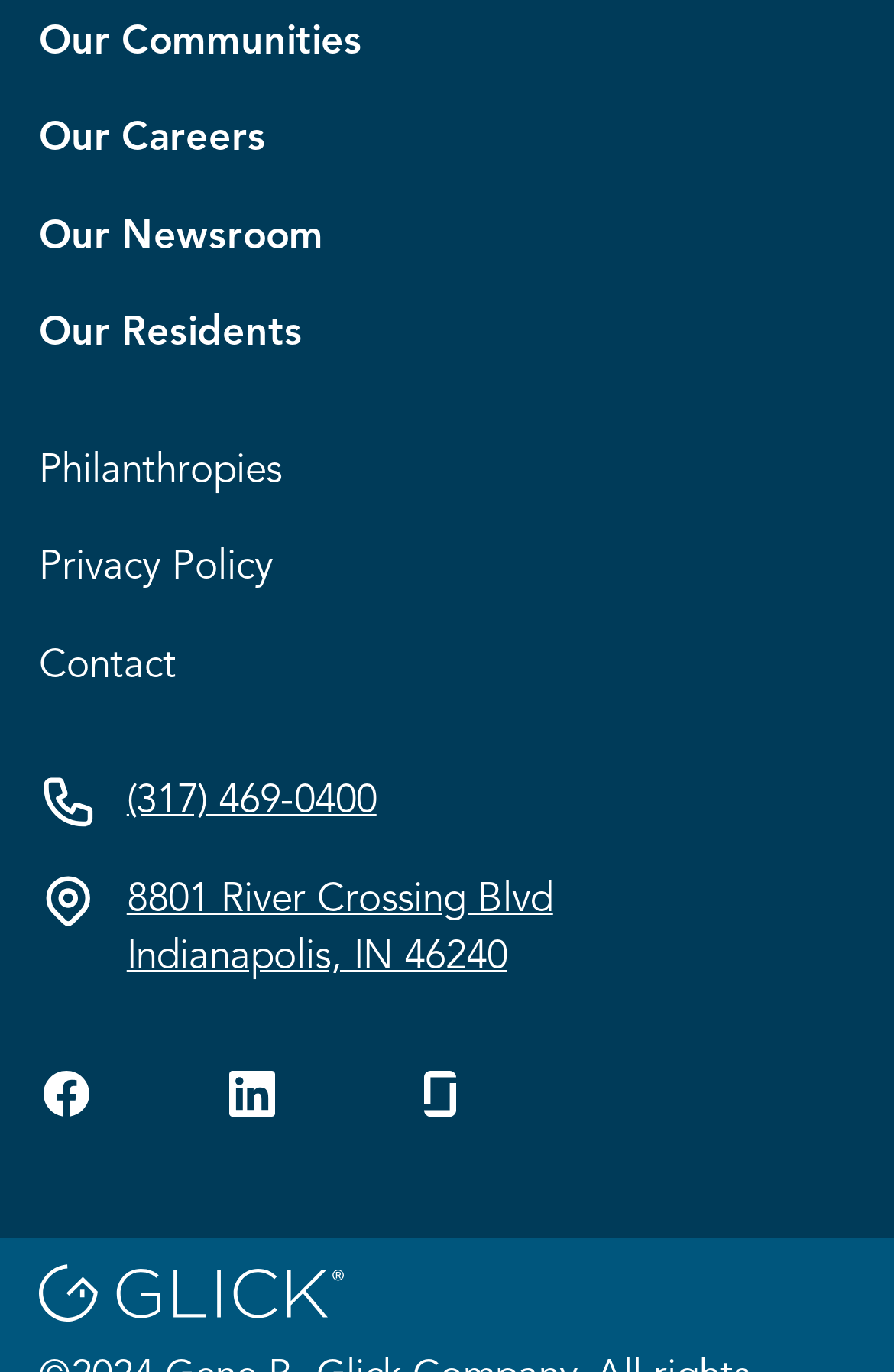How many social media profiles are listed?
Answer the question with a detailed explanation, including all necessary information.

I counted the number of social media links at the bottom of the webpage, including Facebook, Twitter, LinkedIn, Instagram, Glassdoor, and a custom profile.